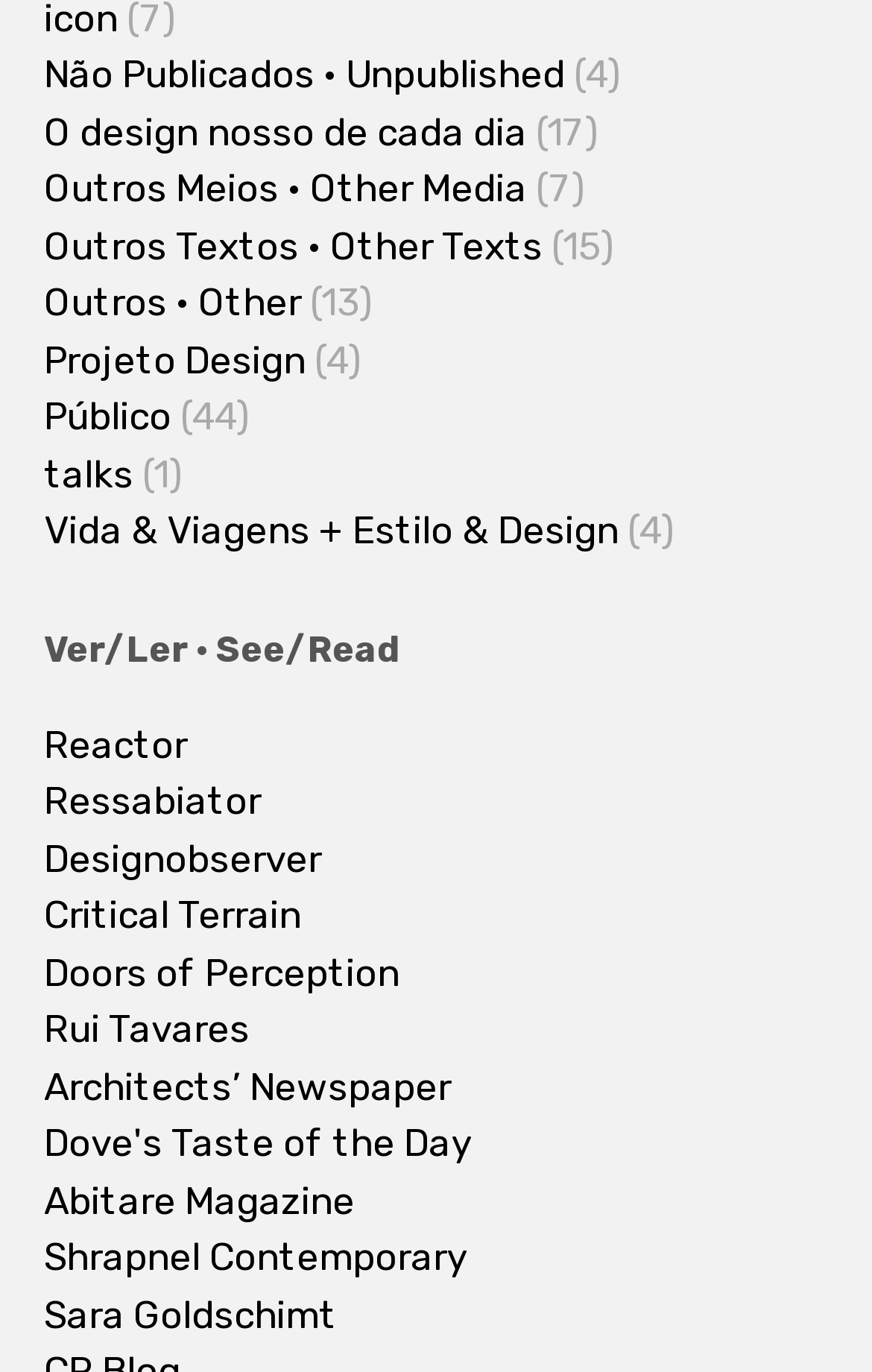Please give a short response to the question using one word or a phrase:
What is the title of the section above the links?

Ver/Ler · See/Read